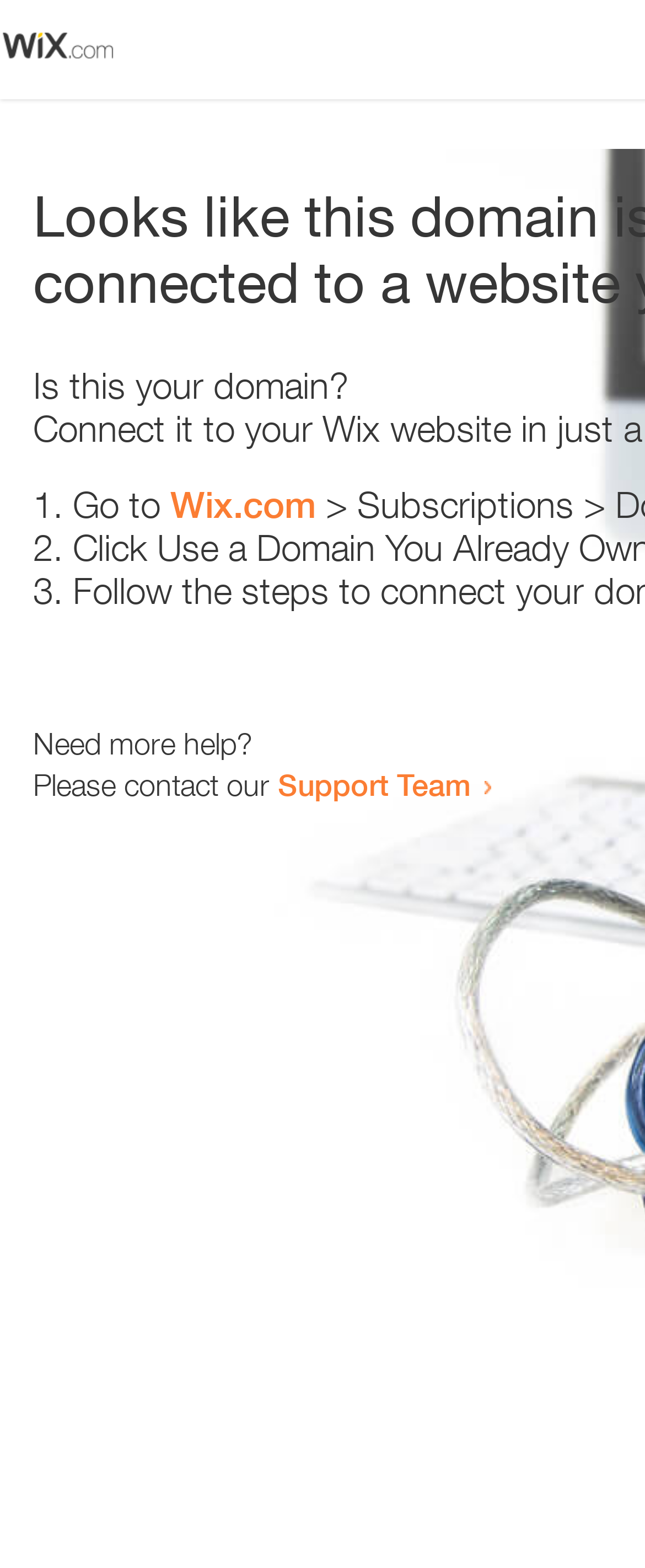Provide a comprehensive caption for the webpage.

The webpage appears to be an error page, with a small image at the top left corner. Below the image, there is a question "Is this your domain?" in a prominent position. 

To the right of the question, there is a numbered list with three items. The first item starts with "1." and suggests going to "Wix.com". The second item starts with "2." and the third item starts with "3.", but their contents are not specified. 

Below the list, there is a section that offers help. It starts with the question "Need more help?" and provides a contact option, "Please contact our Support Team", which is a clickable link.